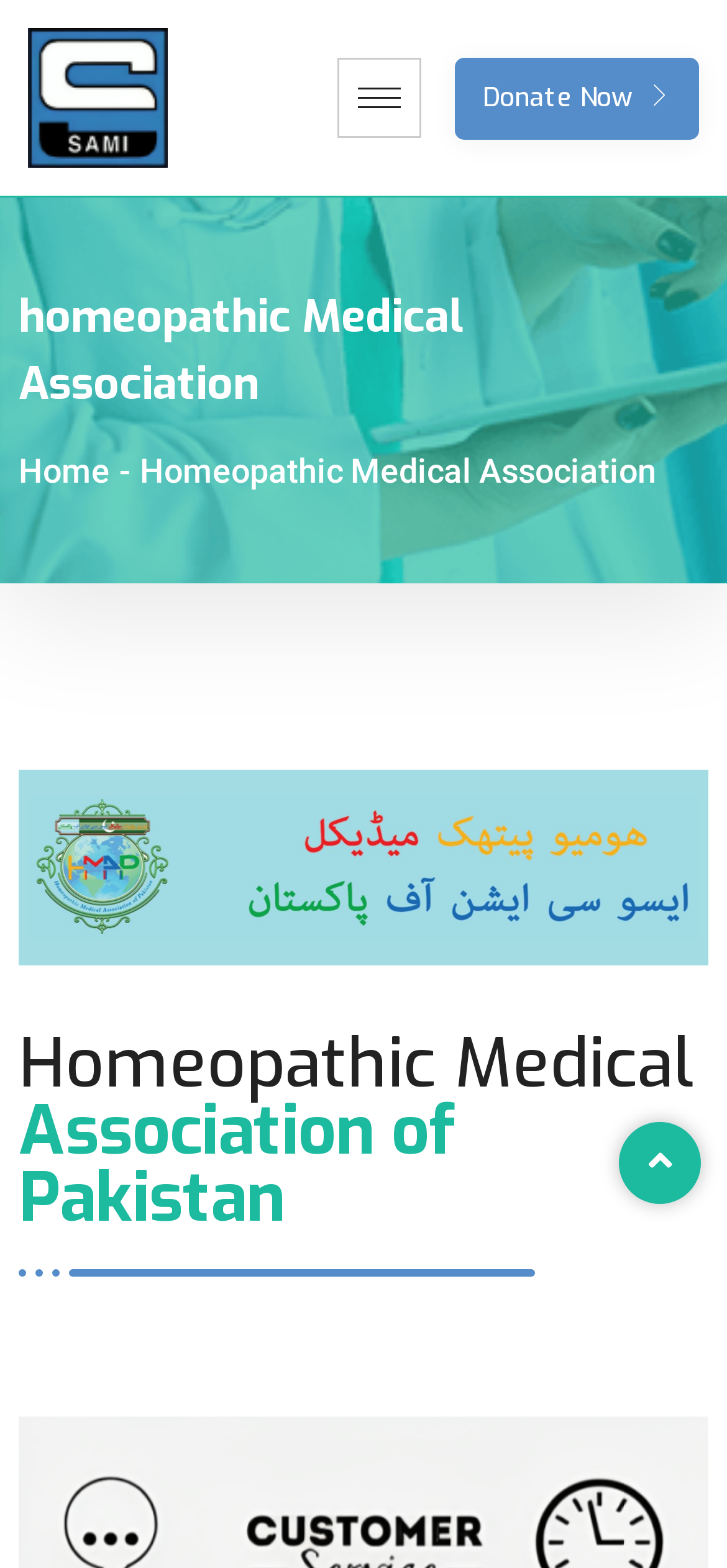What is the organization's logo?
Offer a detailed and exhaustive answer to the question.

The organization's logo is an image with the text 'logo enhanced' which is located at the top left corner of the webpage.